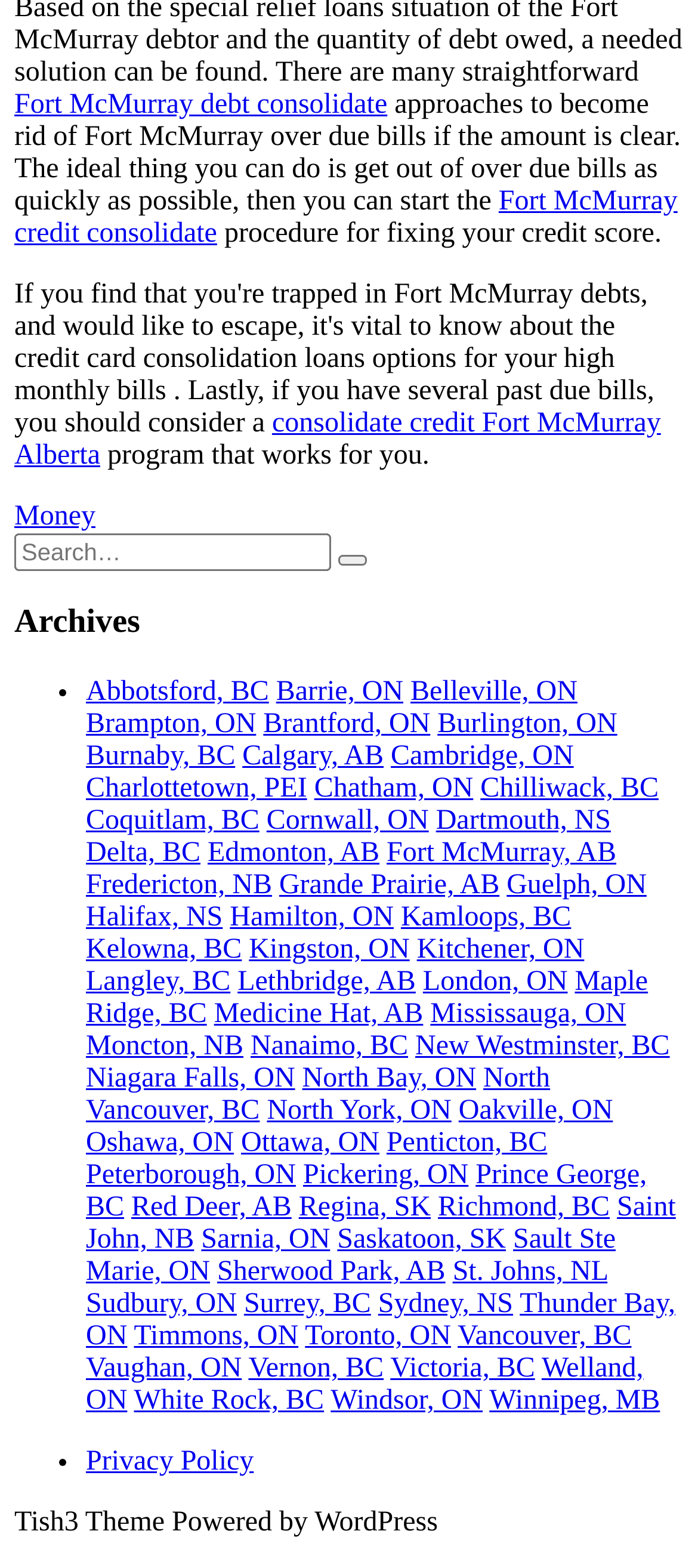Could you highlight the region that needs to be clicked to execute the instruction: "Click on Money"?

[0.021, 0.319, 0.137, 0.339]